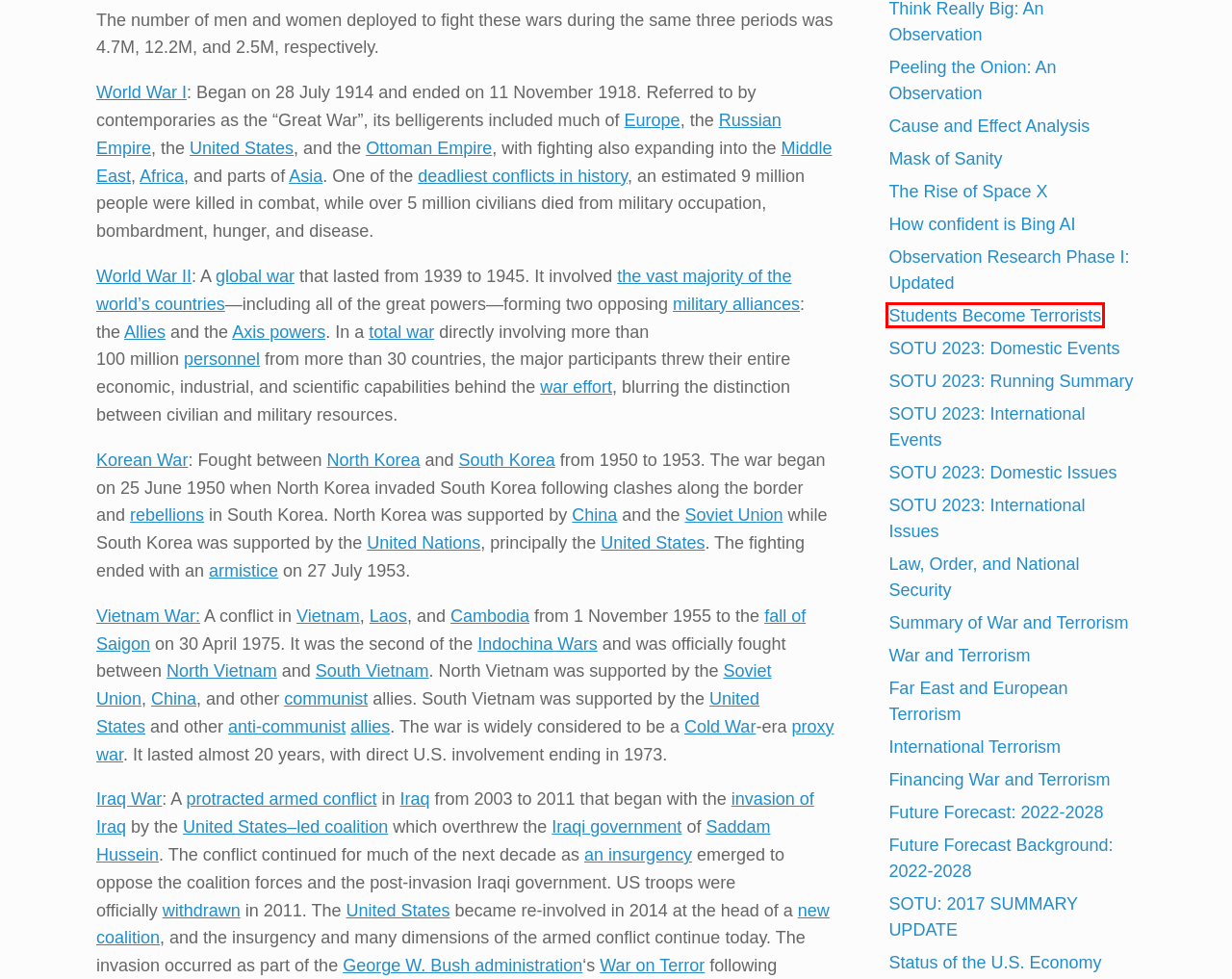Inspect the screenshot of a webpage with a red rectangle bounding box. Identify the webpage description that best corresponds to the new webpage after clicking the element inside the bounding box. Here are the candidates:
A. Financing War and Terrorism – Research Network
B. Summary of War and Terrorism – Research Network
C. Mask of Sanity – Research Network
D. The Rise of Space X – Research Network
E. Cause and Effect Analysis – Research Network
F. SOTU 2023: Domestic Issues – Research Network
G. Students Become Terrorists – Research Network
H. Observation Research Phase I: Updated – Research Network

G